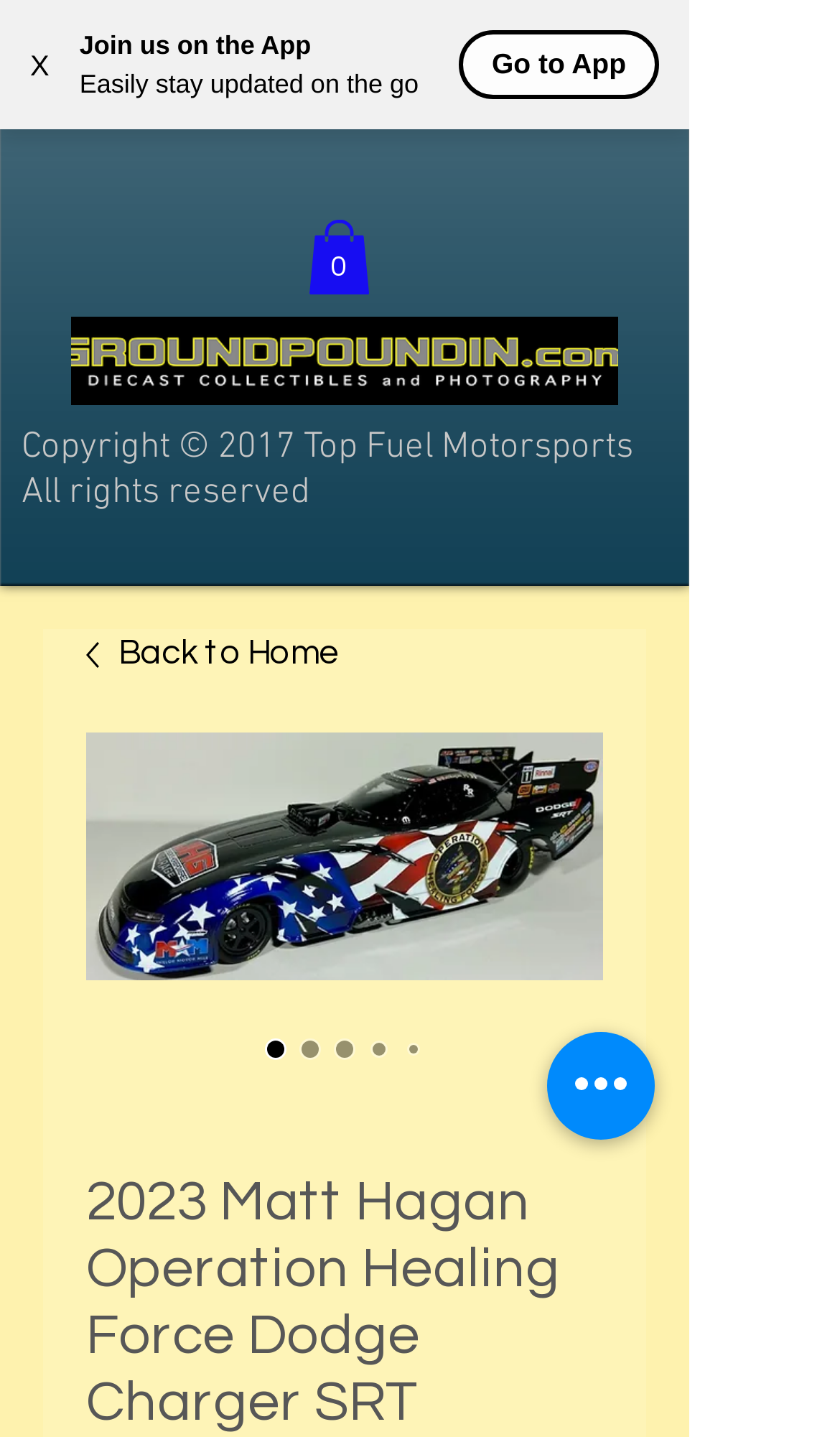Predict the bounding box of the UI element that fits this description: "X".

[0.0, 0.013, 0.095, 0.077]